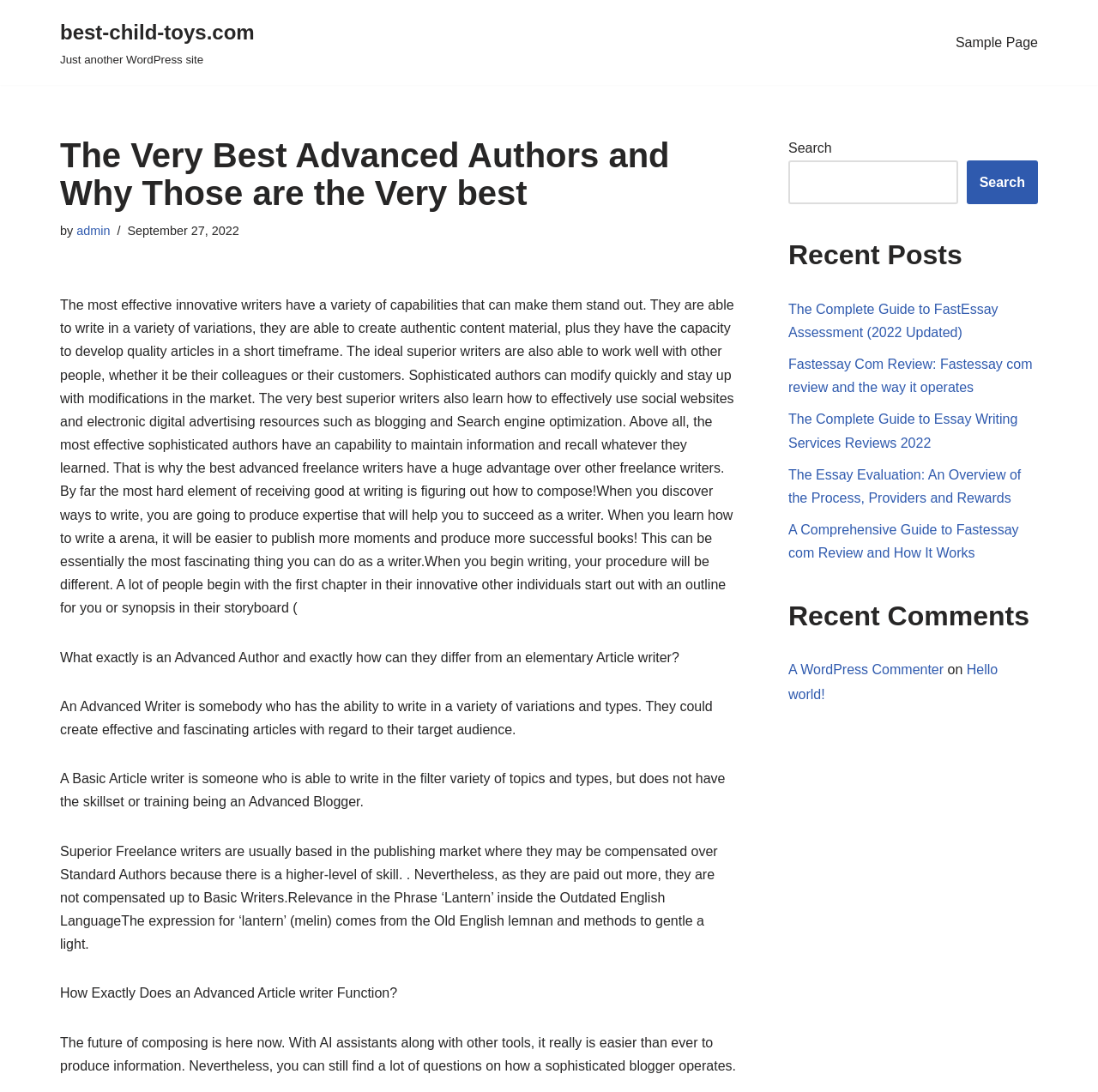Predict the bounding box coordinates of the area that should be clicked to accomplish the following instruction: "Click the 'Sample Page' link". The bounding box coordinates should consist of four float numbers between 0 and 1, i.e., [left, top, right, bottom].

[0.87, 0.029, 0.945, 0.049]